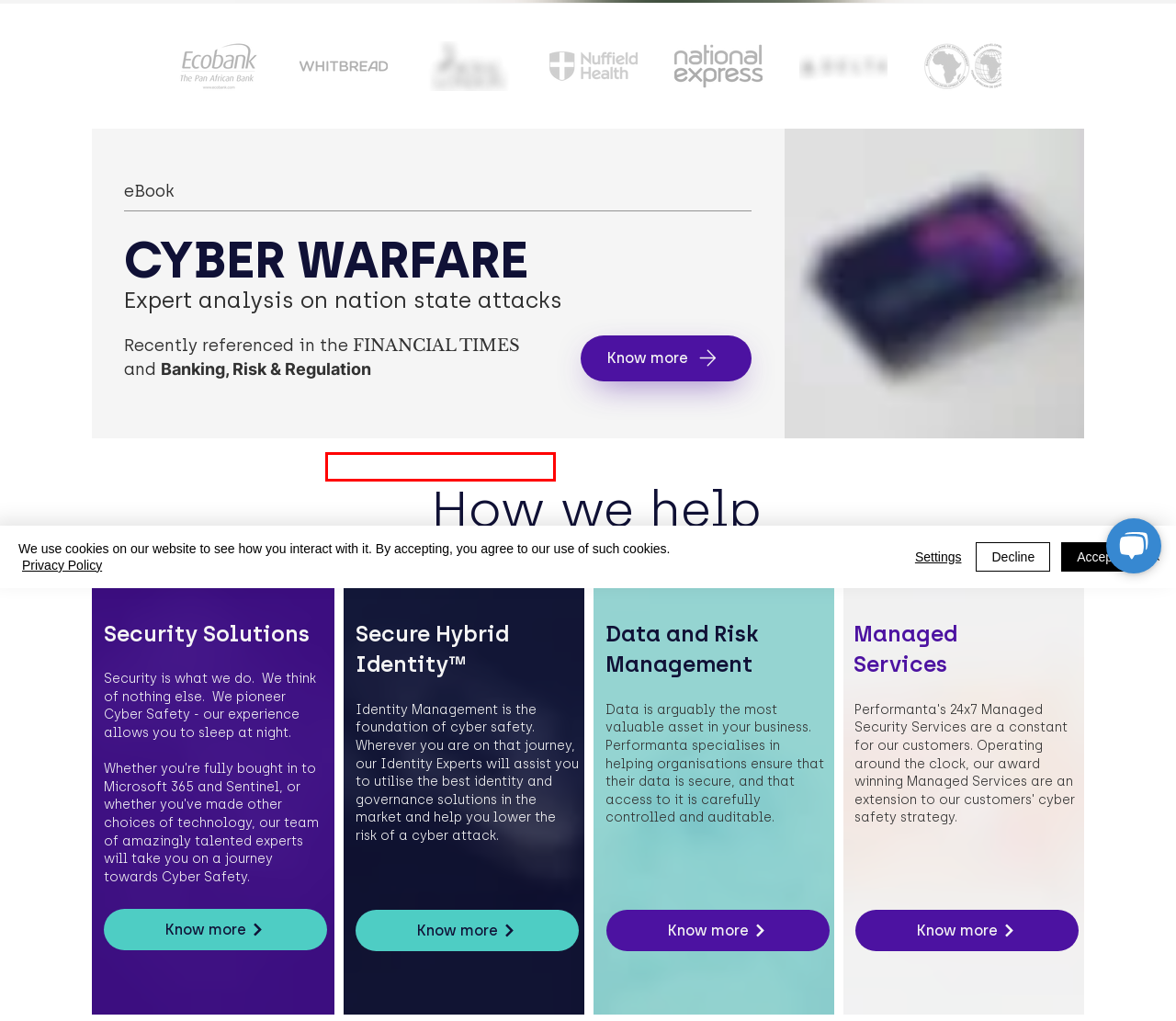Examine the screenshot of the webpage, noting the red bounding box around a UI element. Pick the webpage description that best matches the new page after the element in the red bounding box is clicked. Here are the candidates:
A. Industries | Performanta
B. Performanta - Pioneering Cyber Safety
C. Privacy Policy | Performanta
D. Contact | Performanta
E. Detecting and stopping a targeted nation-state attack
F. About Us | Mission | Performanta
G. Modern Slavery & Human Trafficking Statement | Performanta
H. Getting proper investment value and security from Data Loss Prevention

B